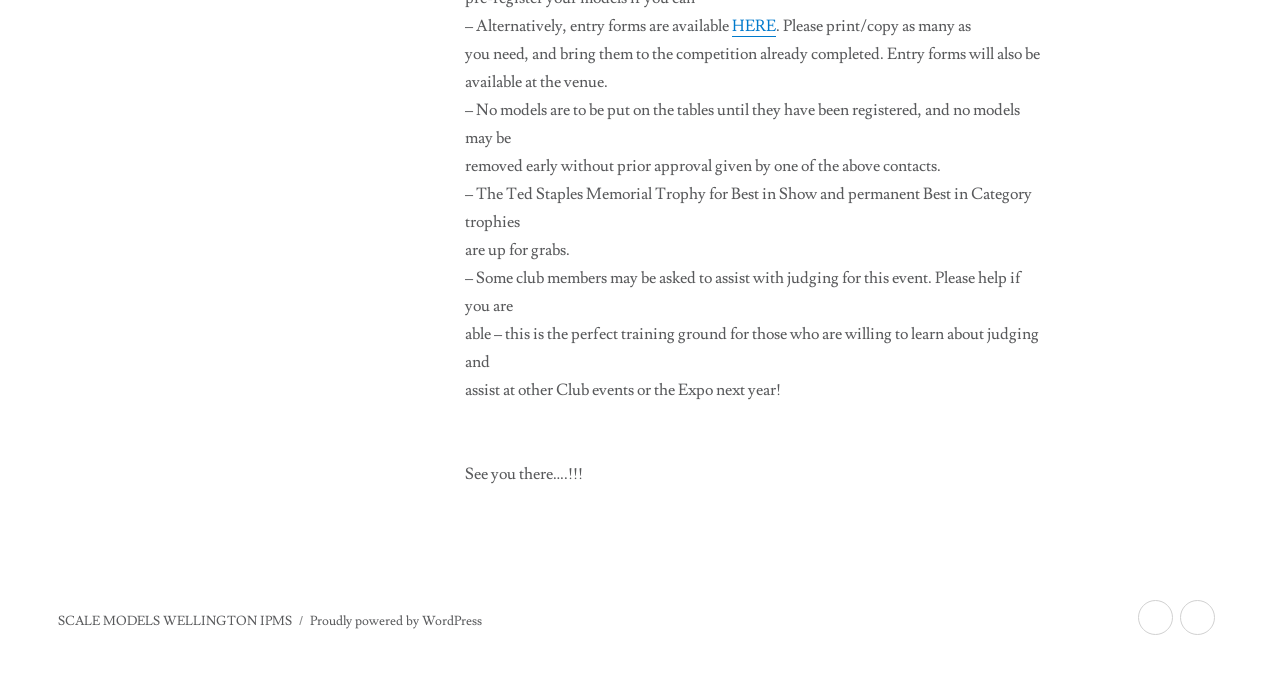Where can entry forms be obtained?
Refer to the image and give a detailed answer to the question.

The webpage states that entry forms are available online, as indicated by the 'HERE' link, and also mentions that they will be available at the venue.